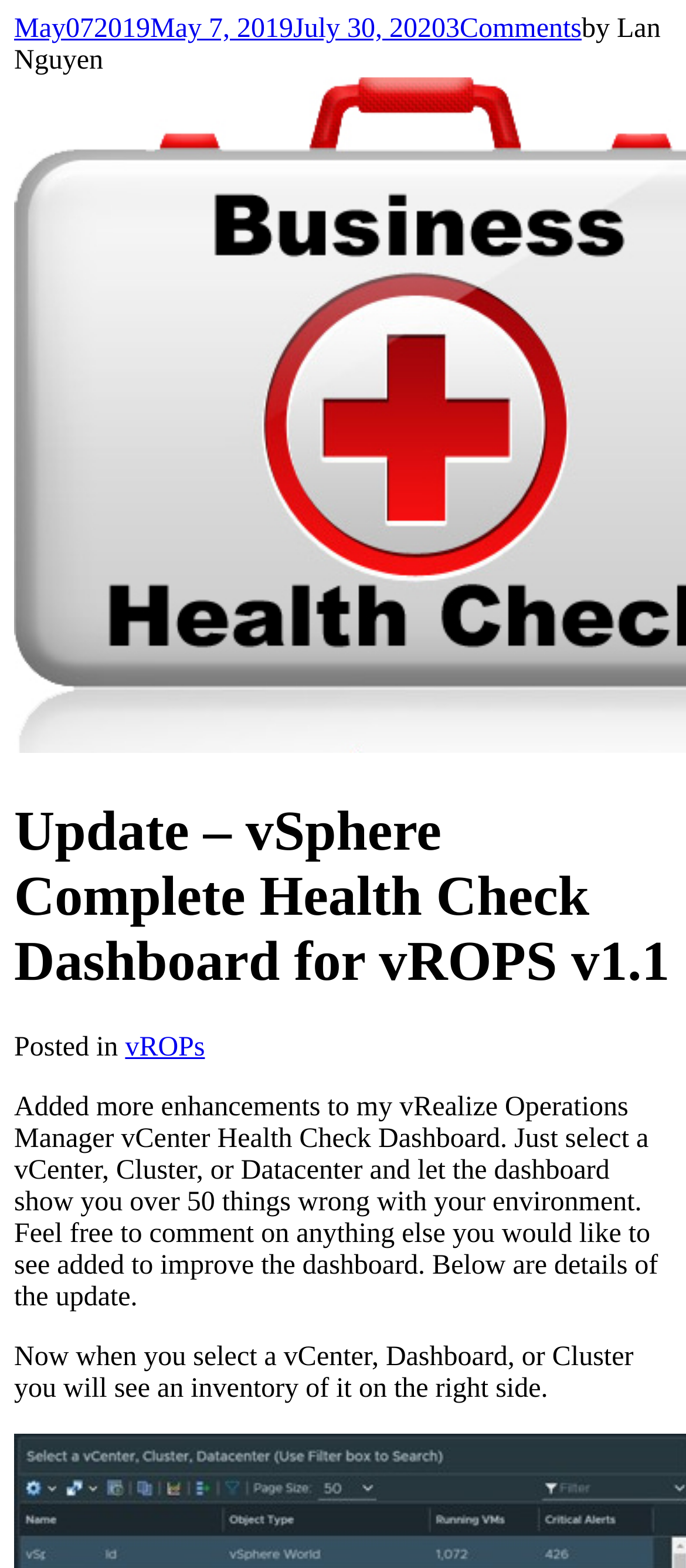Locate and generate the text content of the webpage's heading.

Update – vSphere Complete Health Check Dashboard for vROPS v1.1